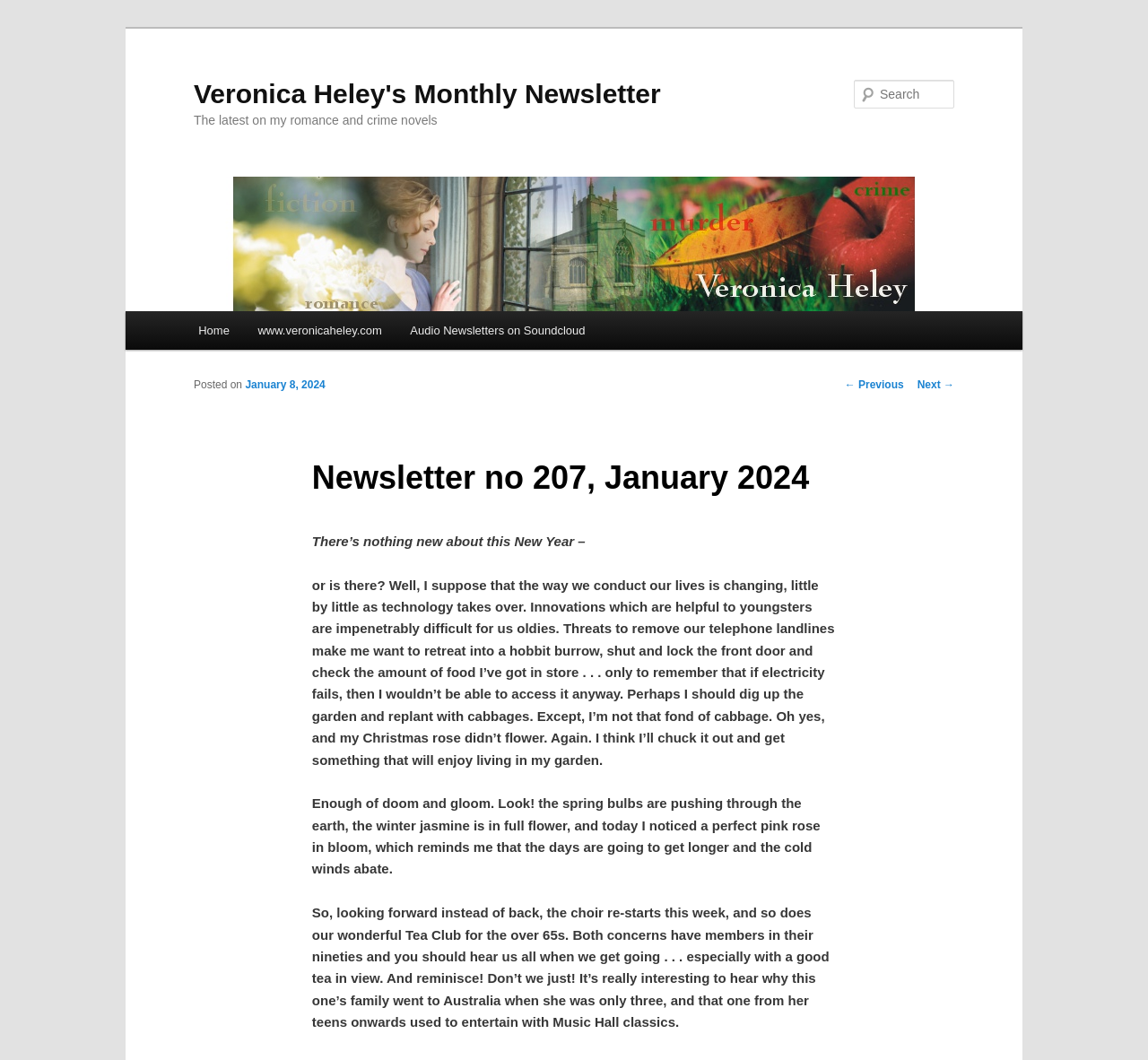Craft a detailed narrative of the webpage's structure and content.

This webpage is Veronica Heley's Monthly Newsletter, issue 207, for January 2024. At the top, there is a link to skip to the primary content. Below that, there is a heading with the newsletter's title, accompanied by a link to the same title. 

To the right of the title, there is a search bar with a "Search" label. Above the search bar, there is an image with the same title as the newsletter. 

On the left side, there is a main menu with links to "Home", the website "www.veronicaheley.com", and "Audio Newsletters on Soundcloud". Below the main menu, there are links to navigate to the previous and next newsletters.

The main content of the newsletter starts with a heading "Newsletter no 207, January 2024" and a posting date "January 8, 2024". The newsletter's content is a personal reflection on the new year, technology, and the author's personal life, including her experiences with her garden and social activities. The text is divided into four paragraphs, each discussing a different topic.